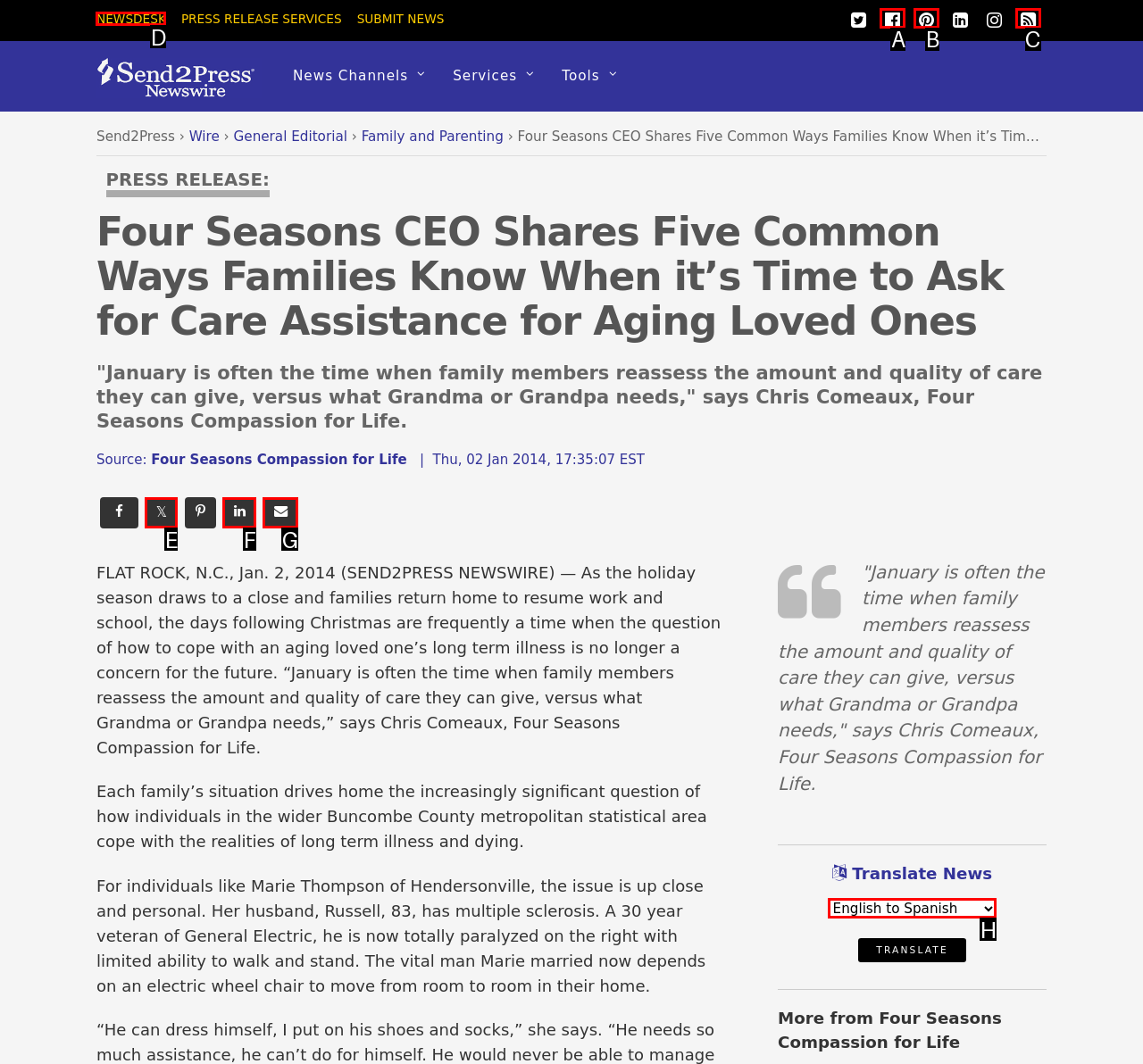Identify the letter of the UI element needed to carry out the task: Click on NEWSDESK
Reply with the letter of the chosen option.

D